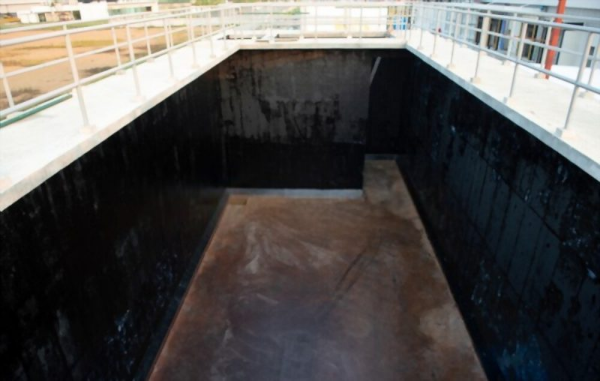What is the material of the floor?
Please use the image to deliver a detailed and complete answer.

The question inquires about the material of the floor in the image. According to the caption, the floor is described as 'smooth' and 'likely concrete', which suggests that the floor is made of concrete.